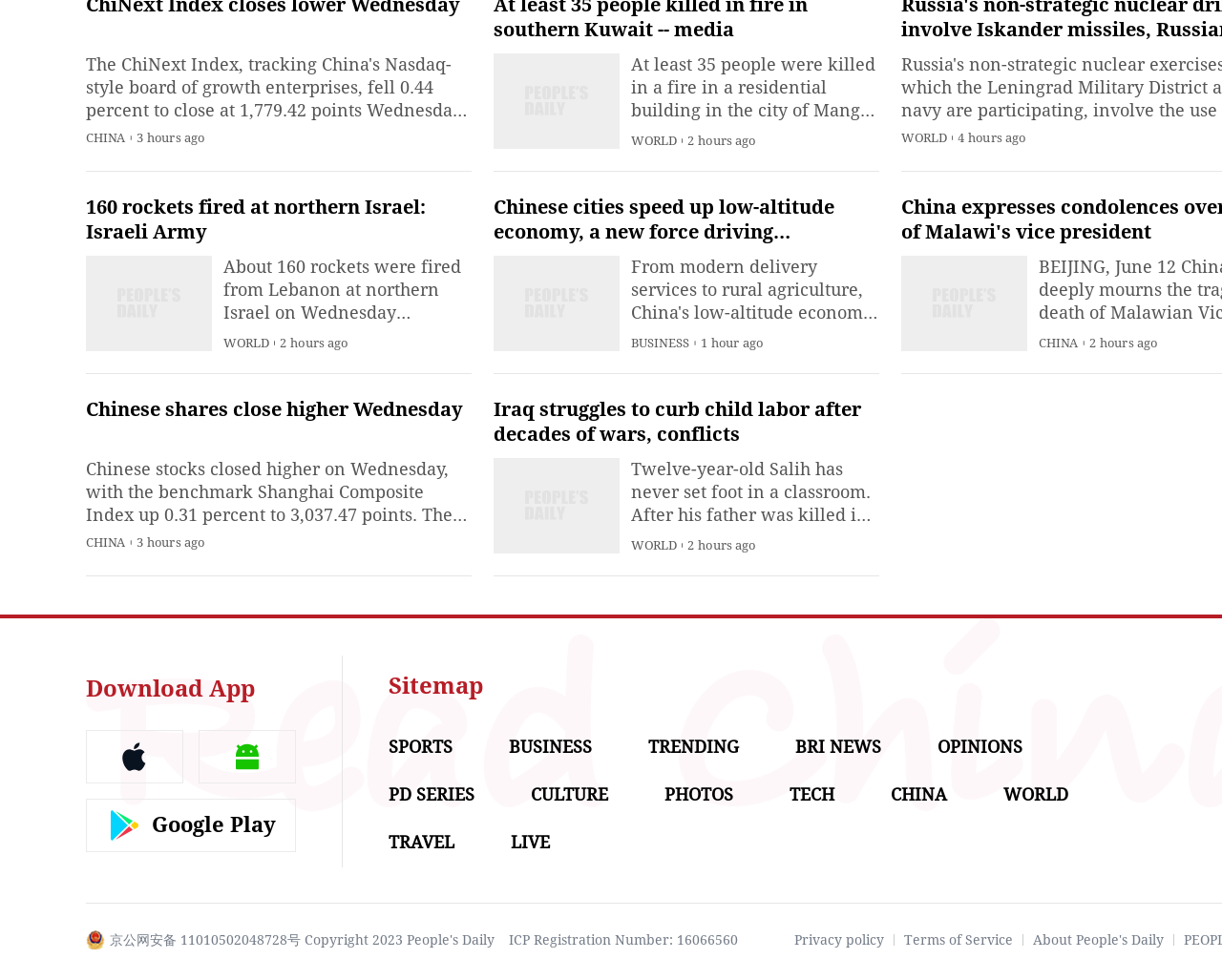Find and indicate the bounding box coordinates of the region you should select to follow the given instruction: "Download the People's Daily English language App".

[0.07, 0.689, 0.209, 0.716]